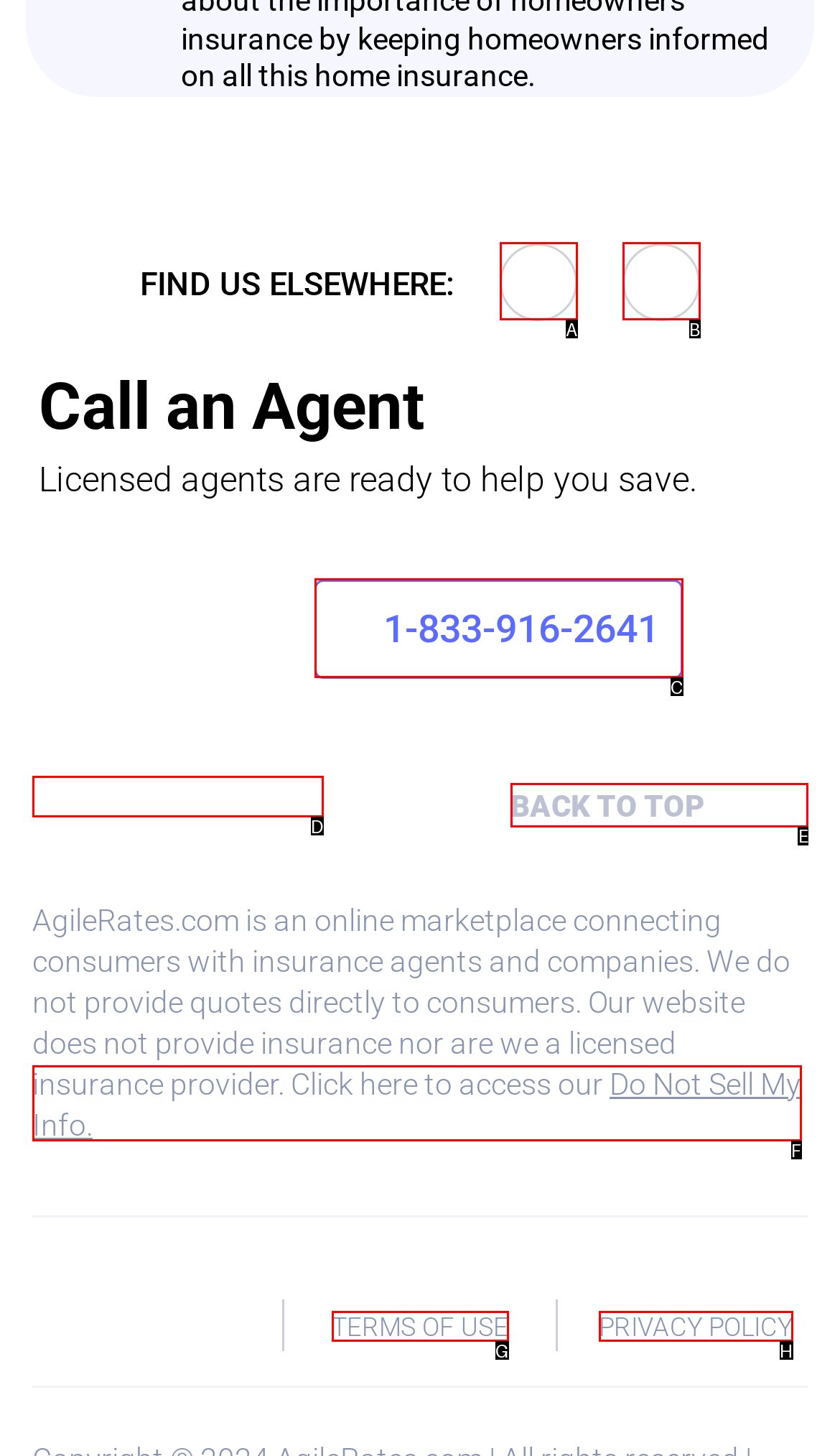Determine which option you need to click to execute the following task: search for something. Provide your answer as a single letter.

None